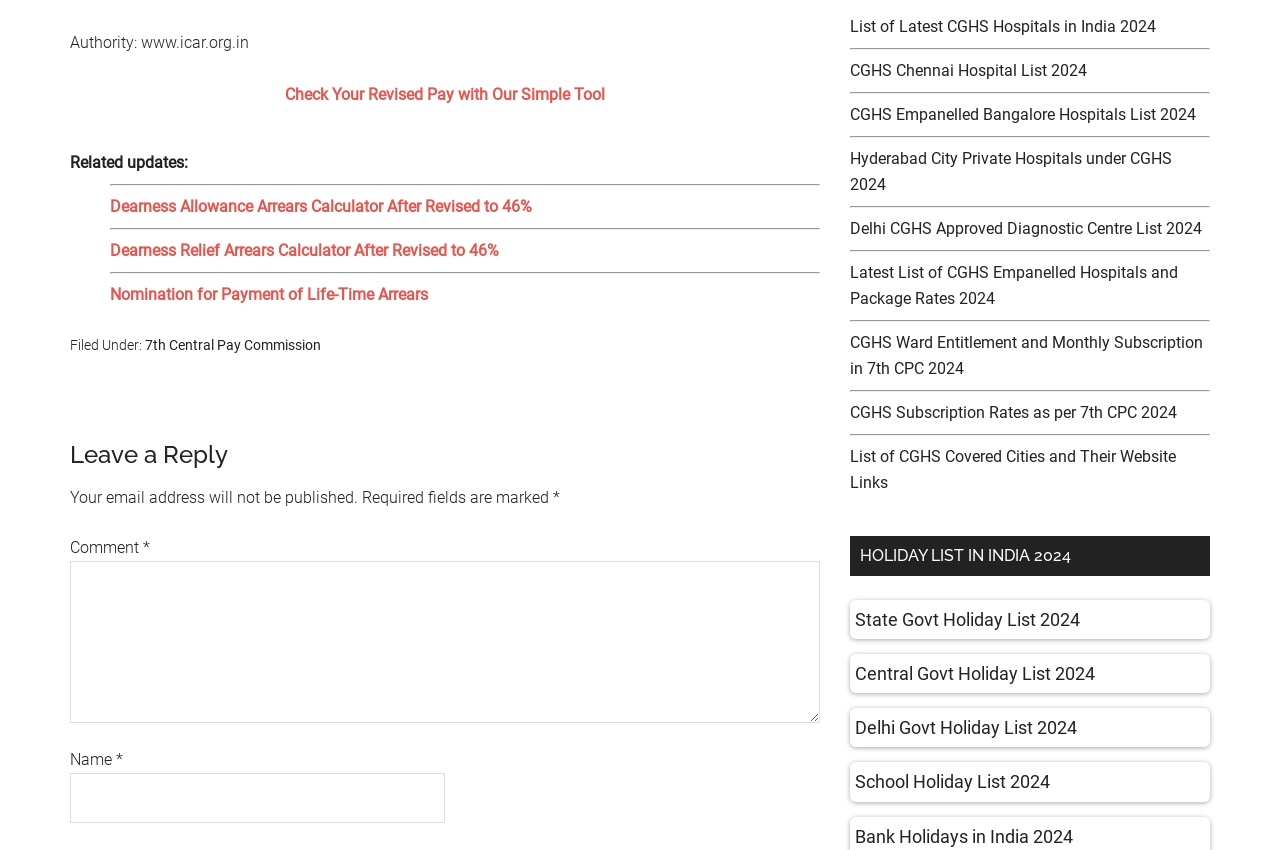Locate and provide the bounding box coordinates for the HTML element that matches this description: "Delhi Govt Holiday List 2024".

[0.668, 0.844, 0.841, 0.868]